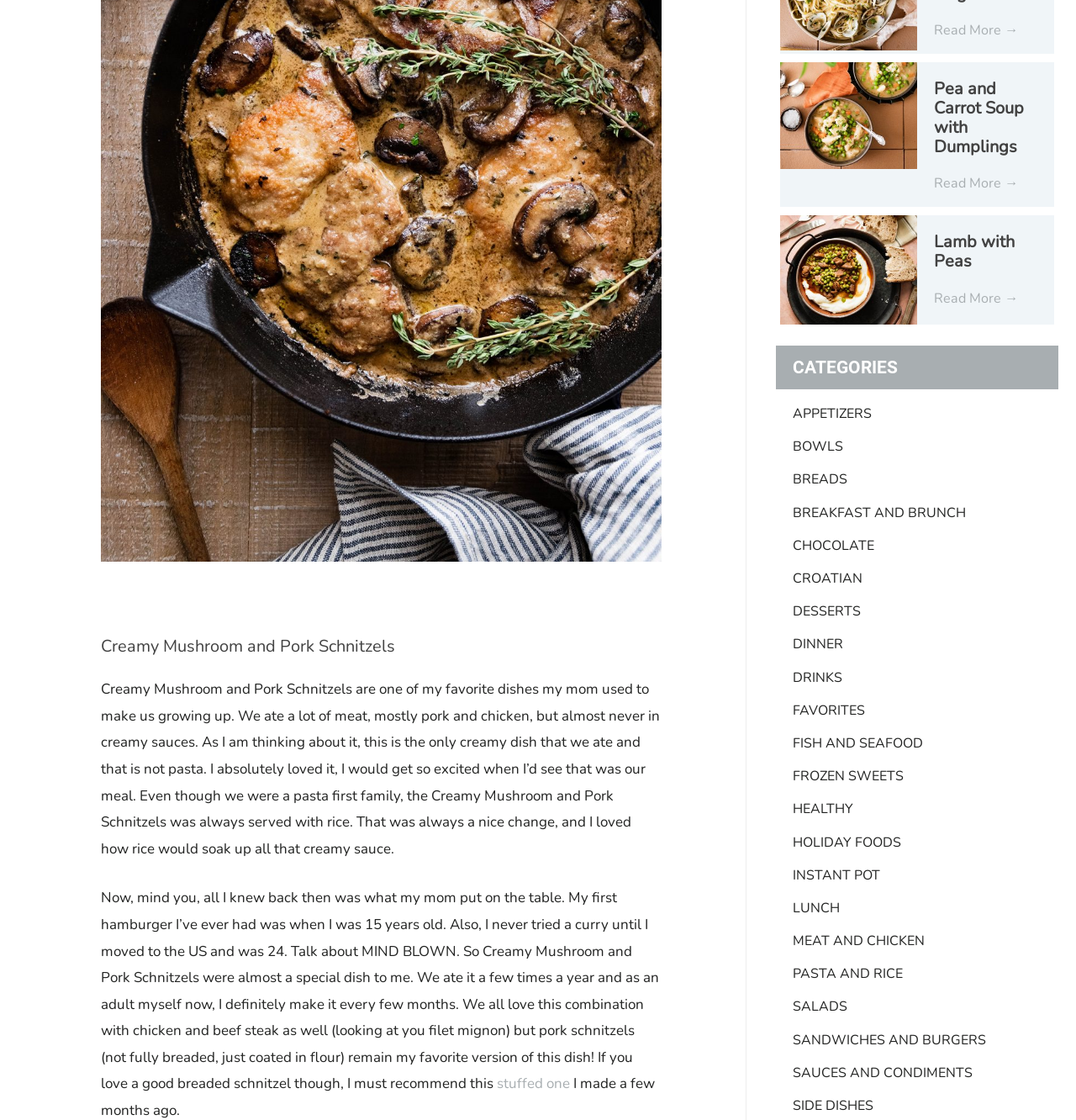Extract the bounding box of the UI element described as: "title="Lamb with Peas"".

[0.725, 0.192, 0.852, 0.29]